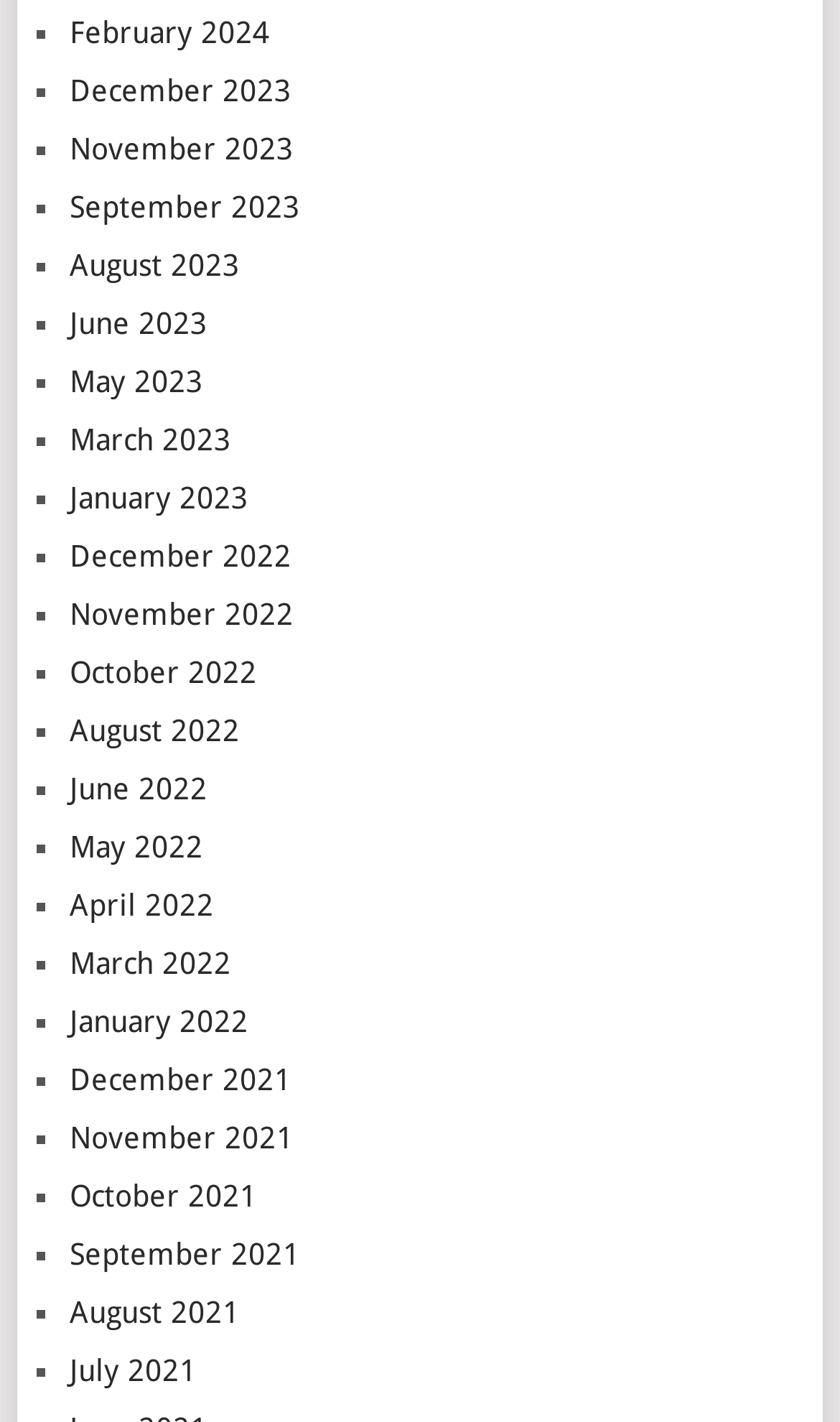Please identify the bounding box coordinates of the element's region that I should click in order to complete the following instruction: "View February 2024". The bounding box coordinates consist of four float numbers between 0 and 1, i.e., [left, top, right, bottom].

[0.083, 0.01, 0.321, 0.034]